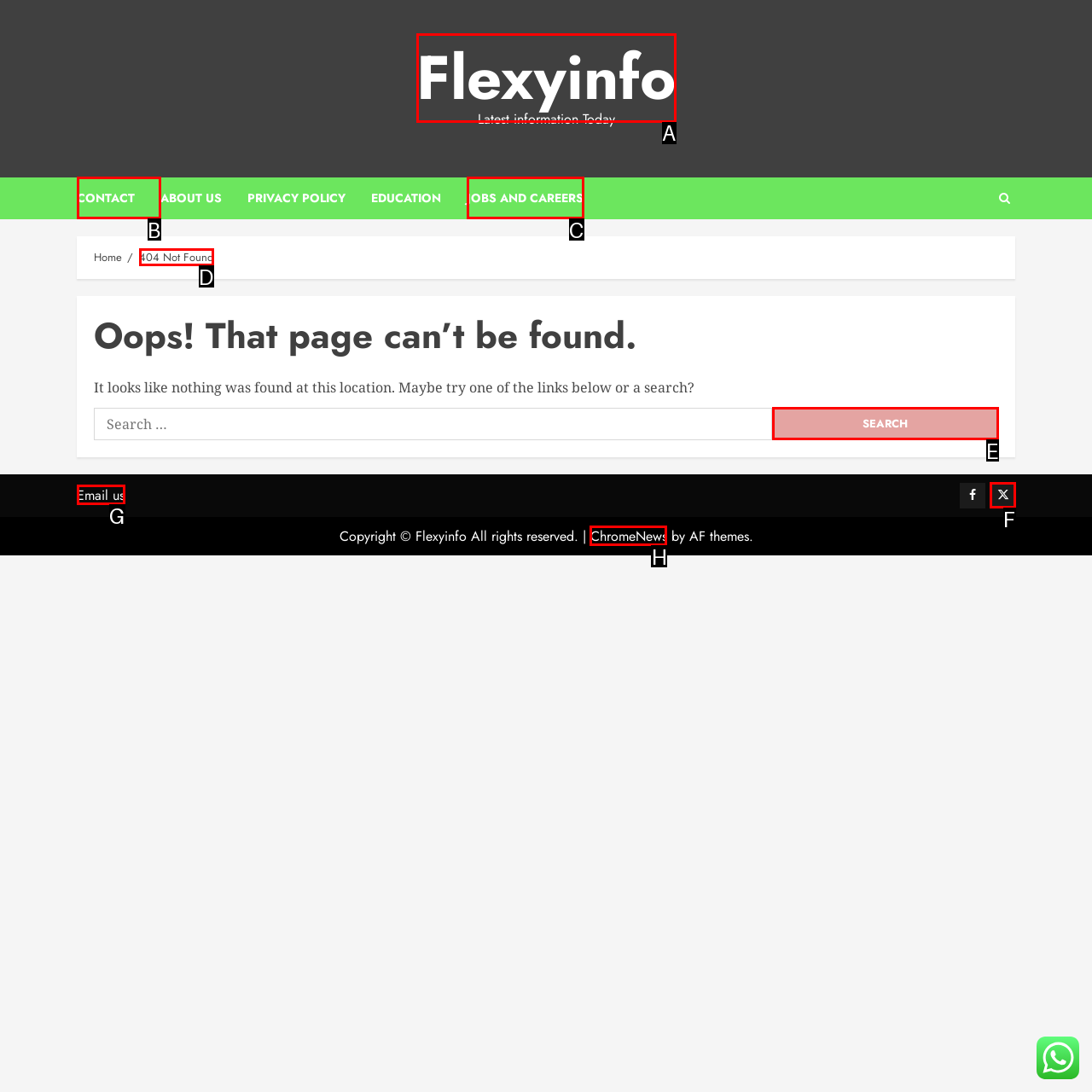Find the HTML element that suits the description: Email us
Indicate your answer with the letter of the matching option from the choices provided.

G